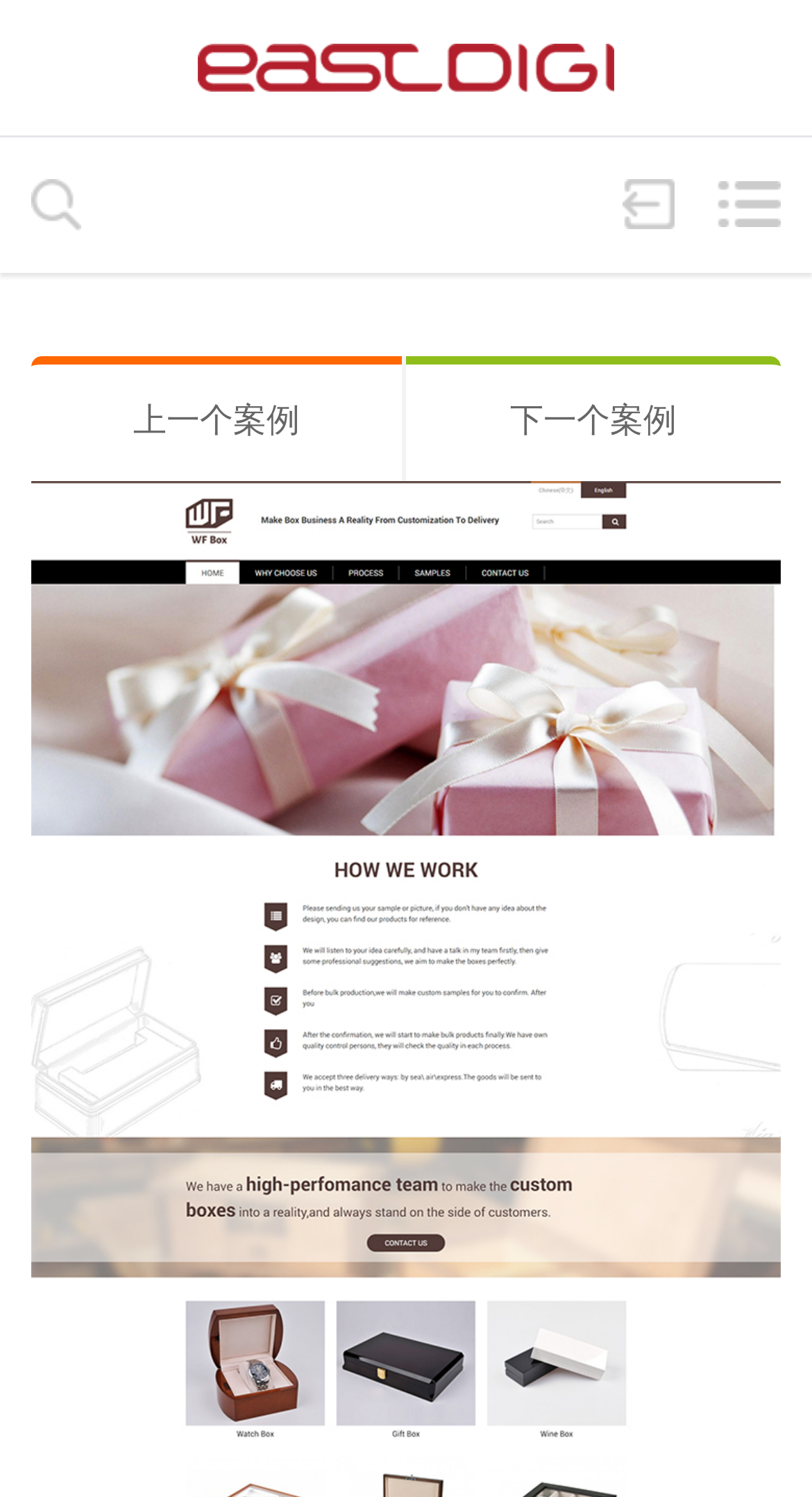What is the position of the 'Menu' link?
Please answer using one word or phrase, based on the screenshot.

Top-right corner